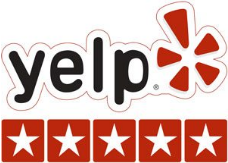What is the significance of the starburst icon?
Kindly offer a comprehensive and detailed response to the question.

The bold and playful visual of the logo, characterized by its distinctive typography and the recognizable starburst icon, reinforces the significance of customer reviews and ratings. This highlights positive feedback often associated with businesses listed on Yelp, suggesting an emphasis on quality service and customer satisfaction.